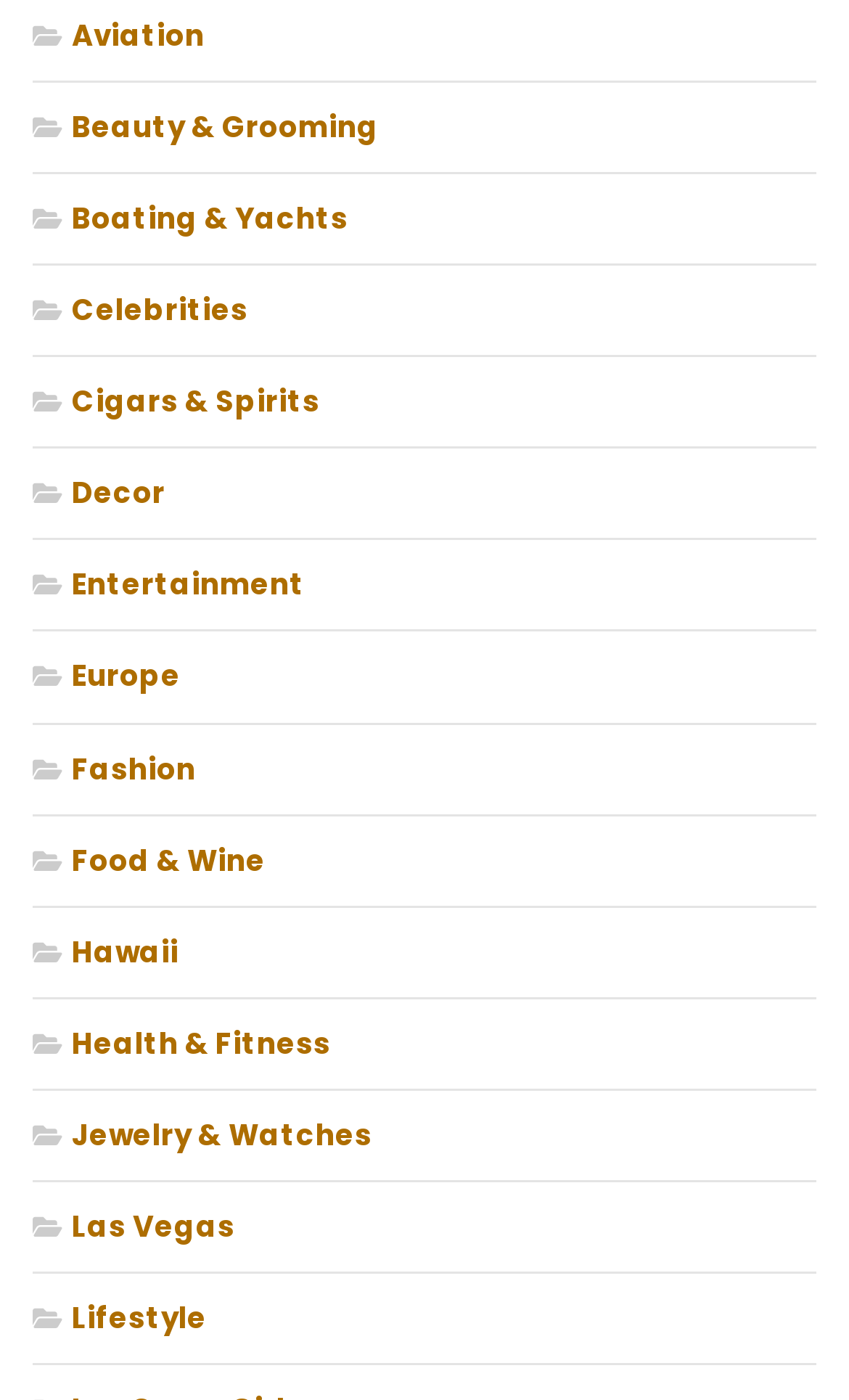Identify the bounding box coordinates of the area you need to click to perform the following instruction: "check the 'RELATED ARTICLES' section".

None